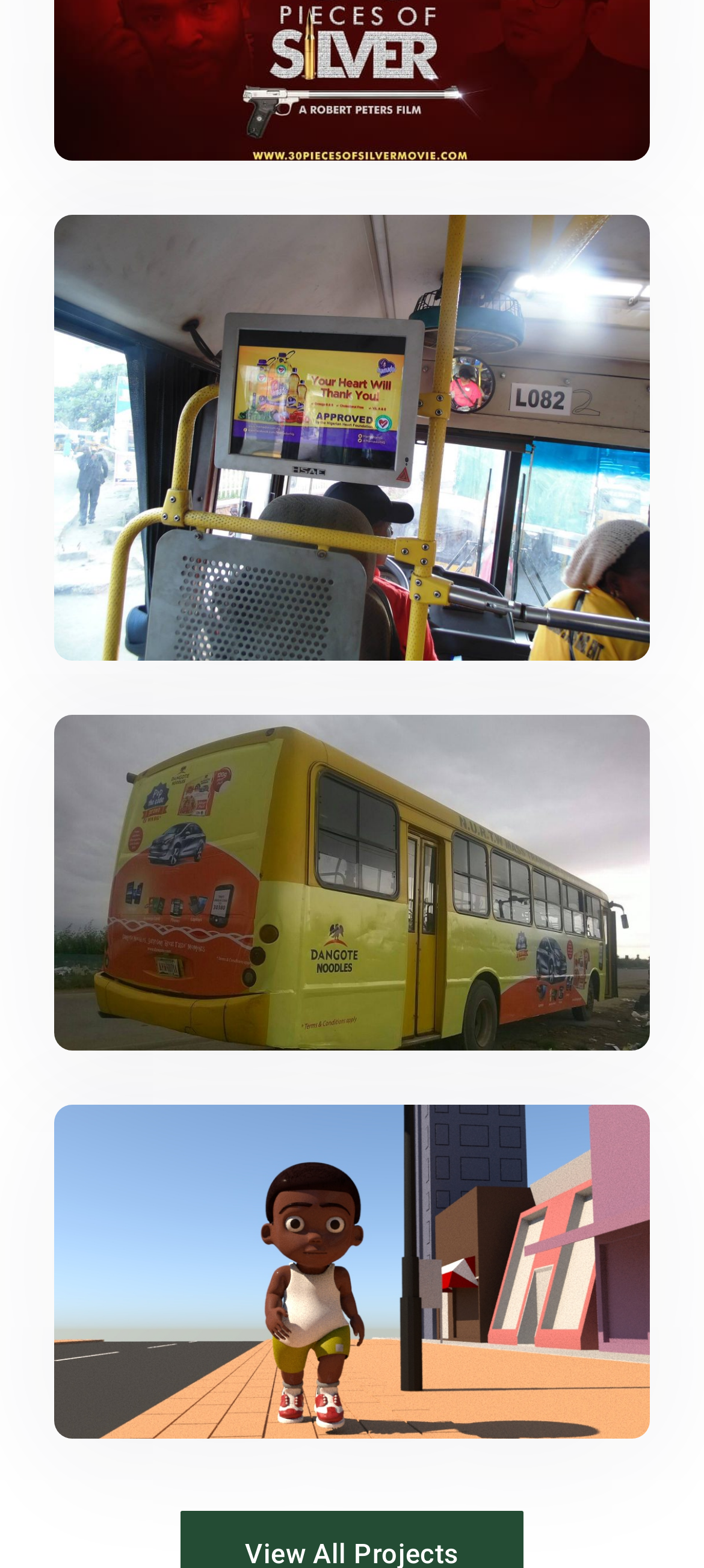Give a short answer to this question using one word or a phrase:
How many branding types are mentioned on the webpage?

2